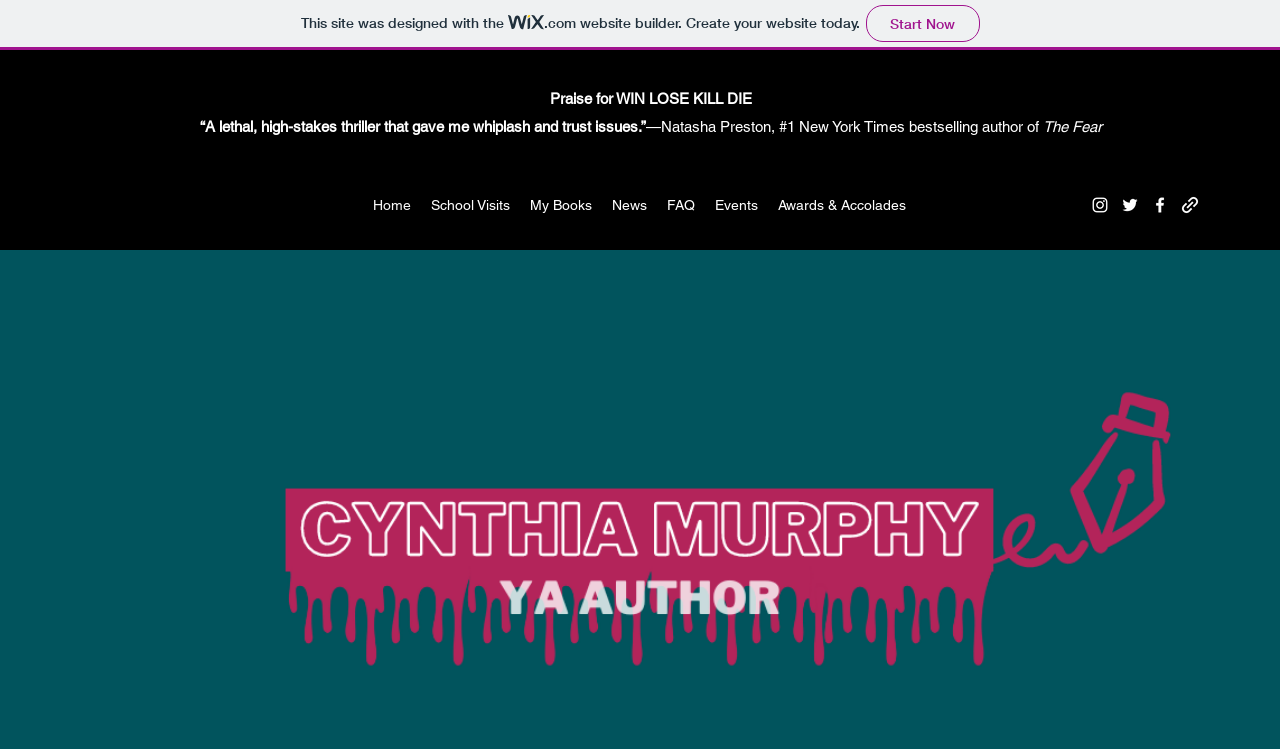What is the name of the bestselling author who praised the book? Based on the screenshot, please respond with a single word or phrase.

Natasha Preston